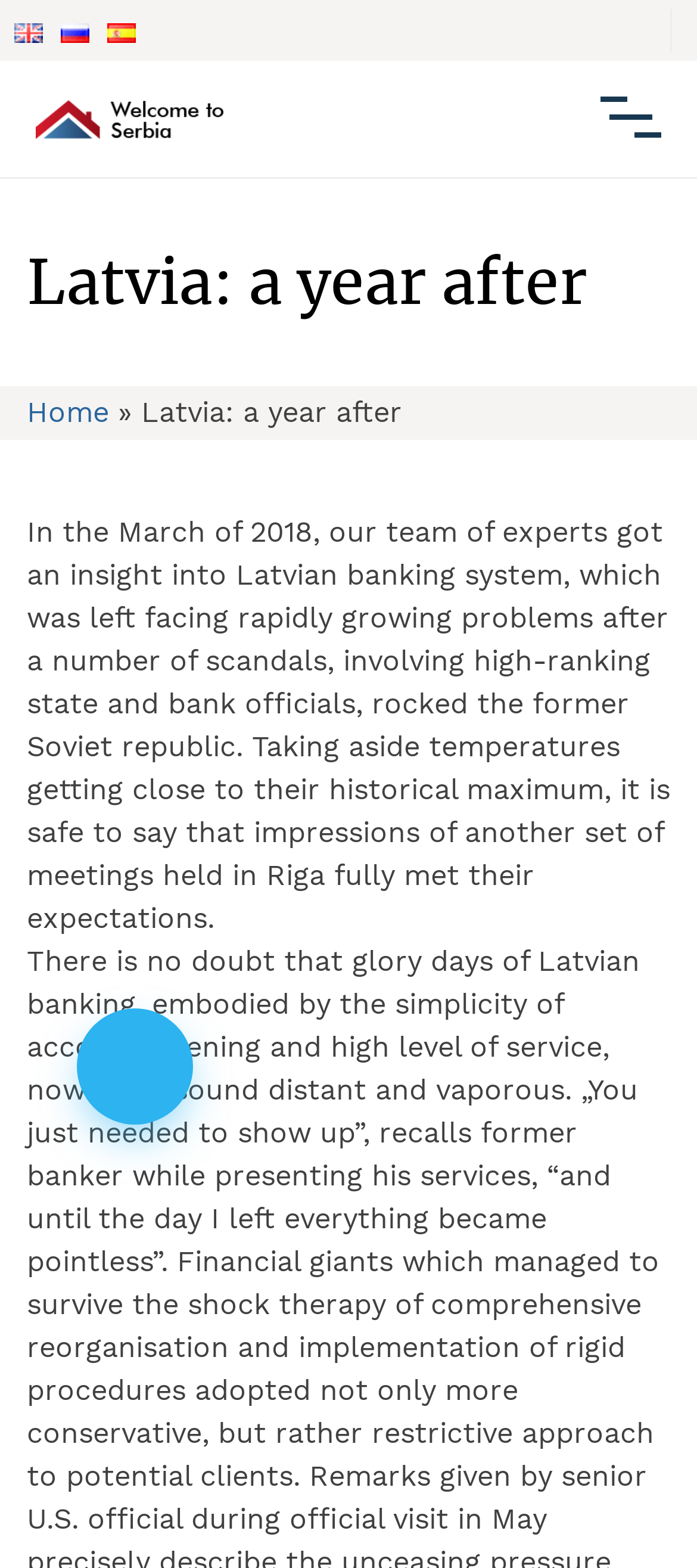Identify the bounding box coordinates necessary to click and complete the given instruction: "Read more about Latvia: a year after".

[0.038, 0.16, 0.962, 0.201]